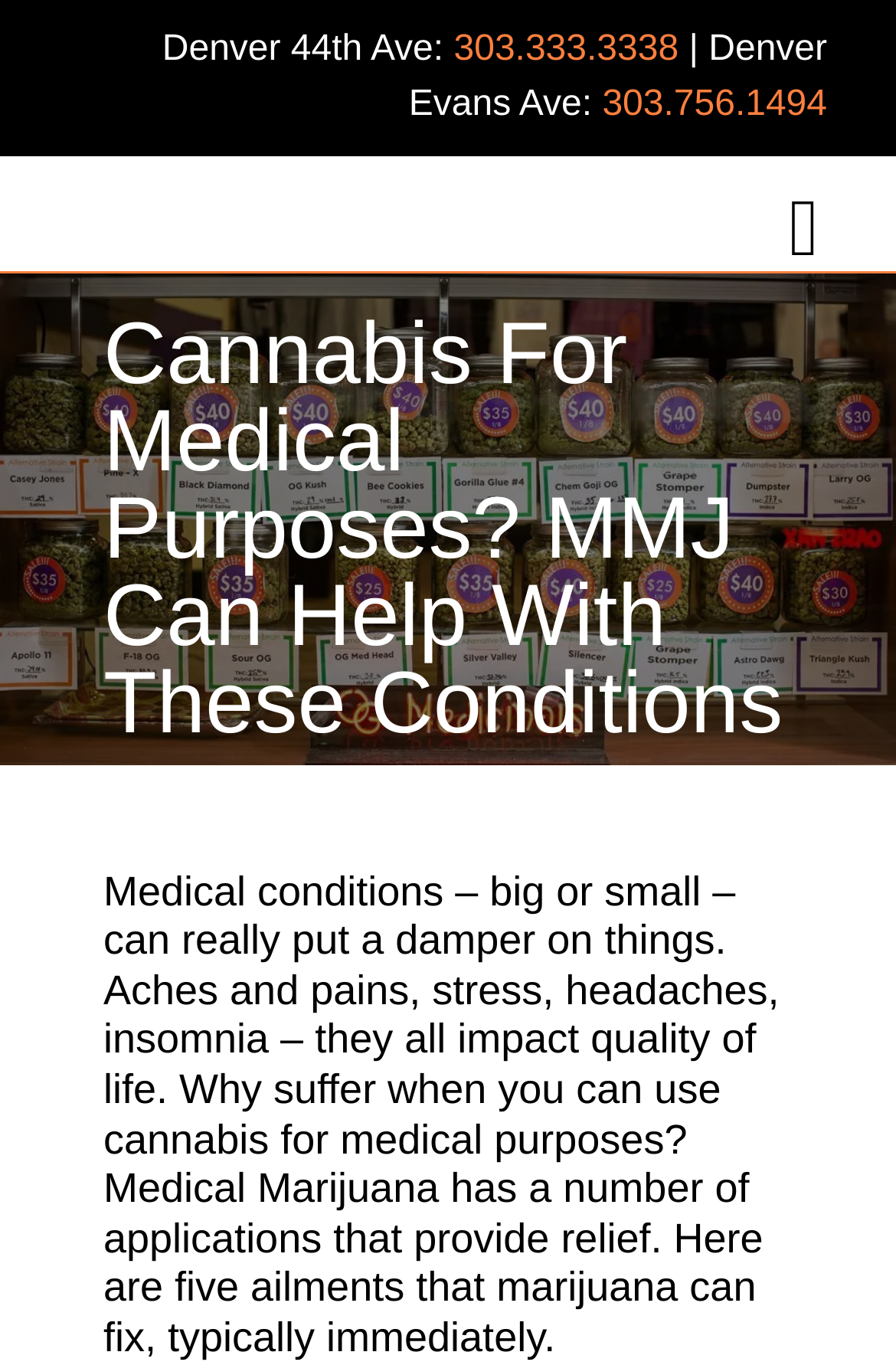Identify and generate the primary title of the webpage.

Cannabis For Medical Purposes? MMJ Can Help With These Conditions